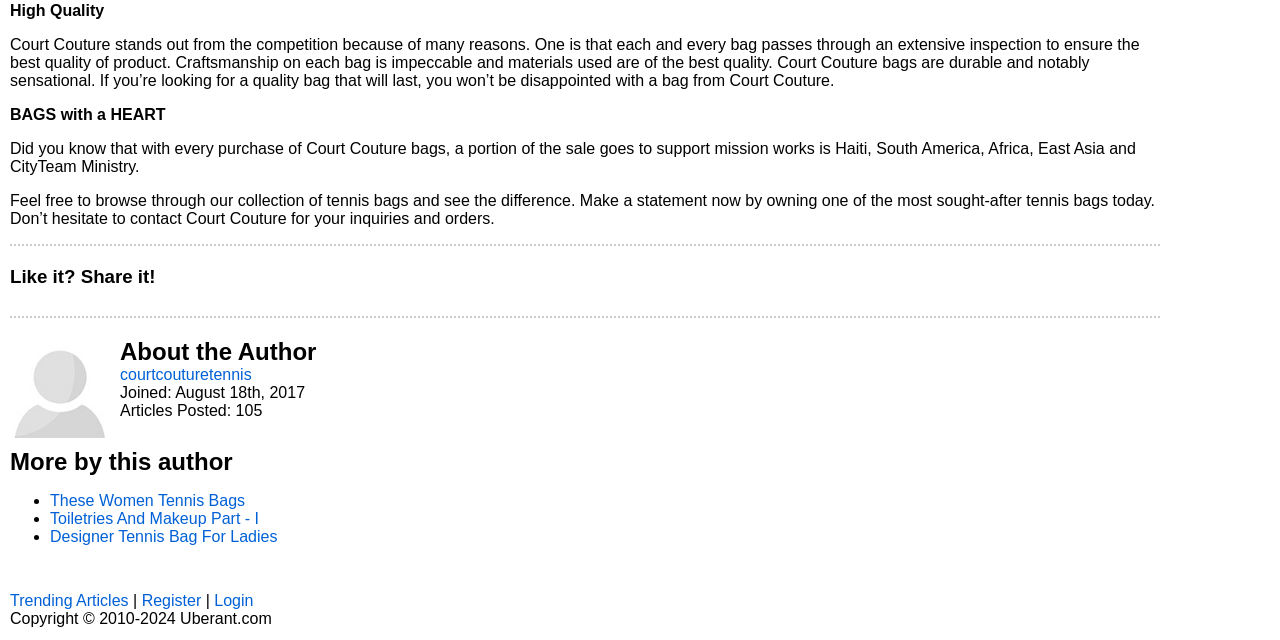Determine the bounding box for the UI element described here: "Designer Tennis Bag For Ladies".

[0.039, 0.825, 0.217, 0.852]